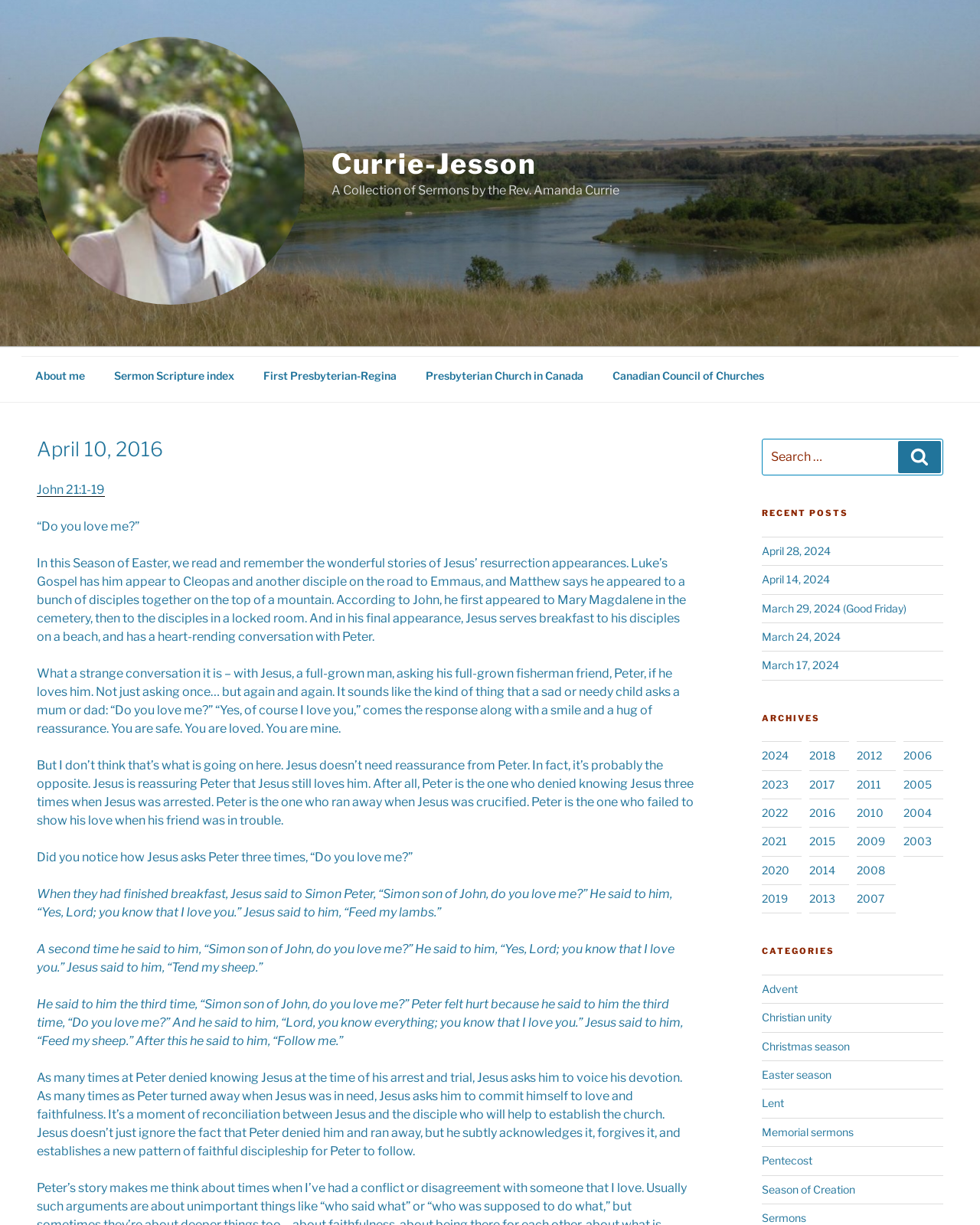Determine the bounding box coordinates of the clickable area required to perform the following instruction: "Click on What We Do in the Shadows". The coordinates should be represented as four float numbers between 0 and 1: [left, top, right, bottom].

None